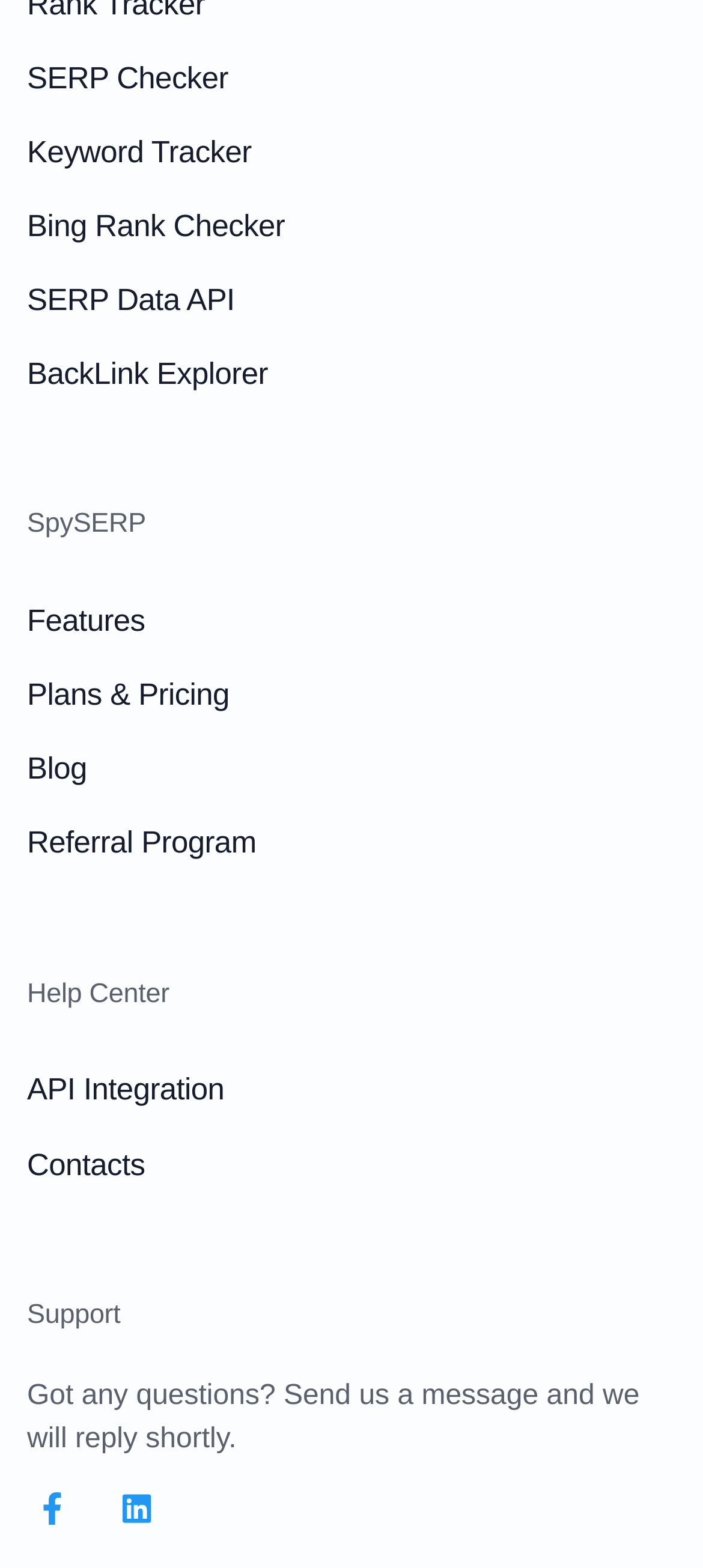How many social media links are present at the bottom of the webpage?
Answer the question with a detailed and thorough explanation.

At the bottom of the webpage, there are two list items, each containing a link to a social media platform, Facebook and LinkedIn, along with their respective icons.